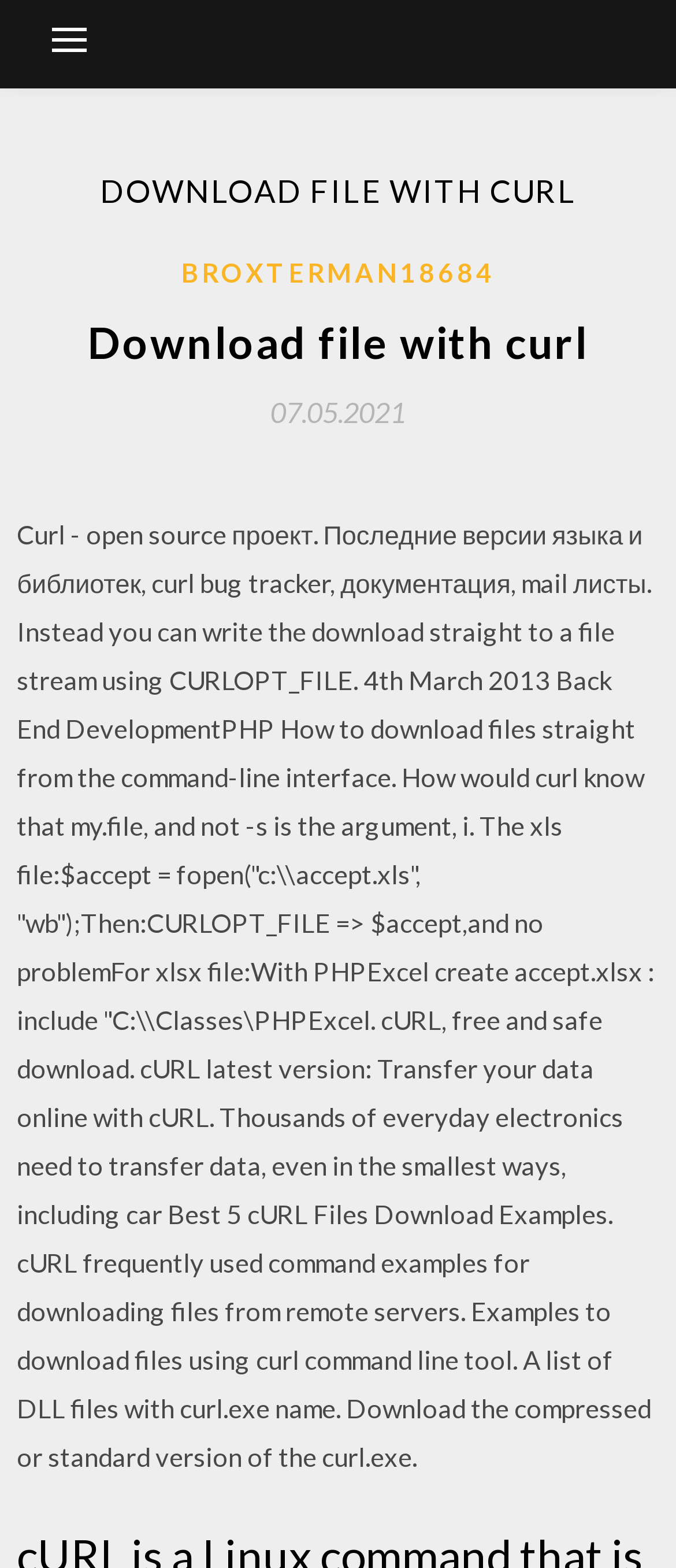Provide a short, one-word or phrase answer to the question below:
What is the topic of the webpage?

Curl